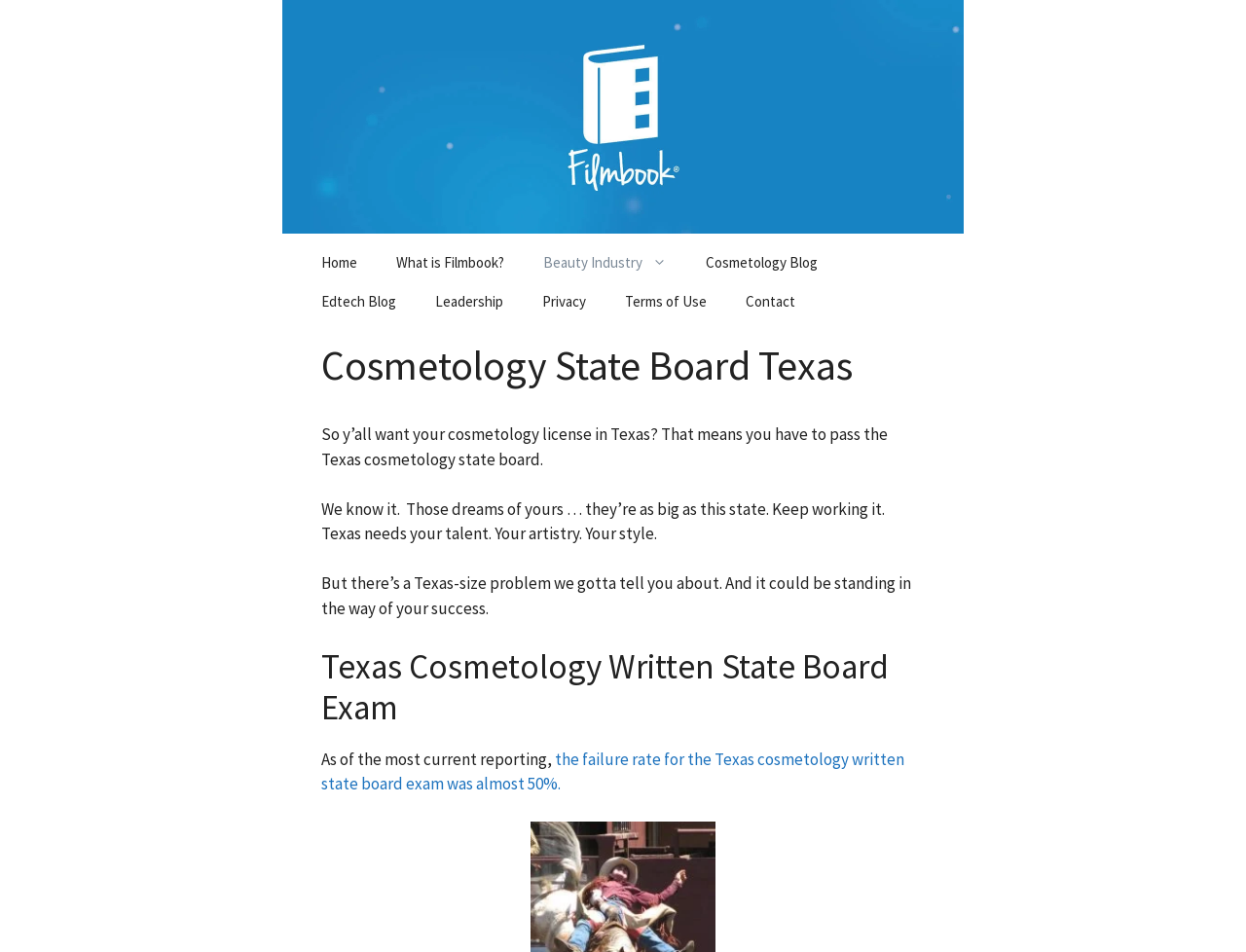What is the main challenge faced by users of the website?
Can you provide an in-depth and detailed response to the question?

The website acknowledges that the Texas cosmetology state board exam is hard and that users may face difficulties in passing it, which is why it provides resources to help them prepare and overcome this challenge.